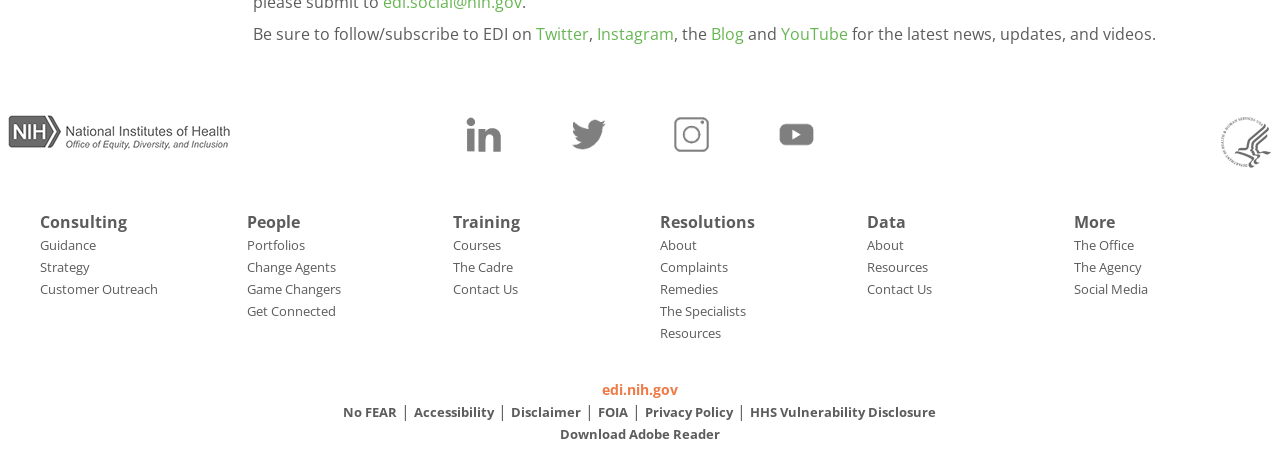What is the name of the logo located at the top right of the webpage?
Please look at the screenshot and answer using one word or phrase.

Department of Health & Human Services